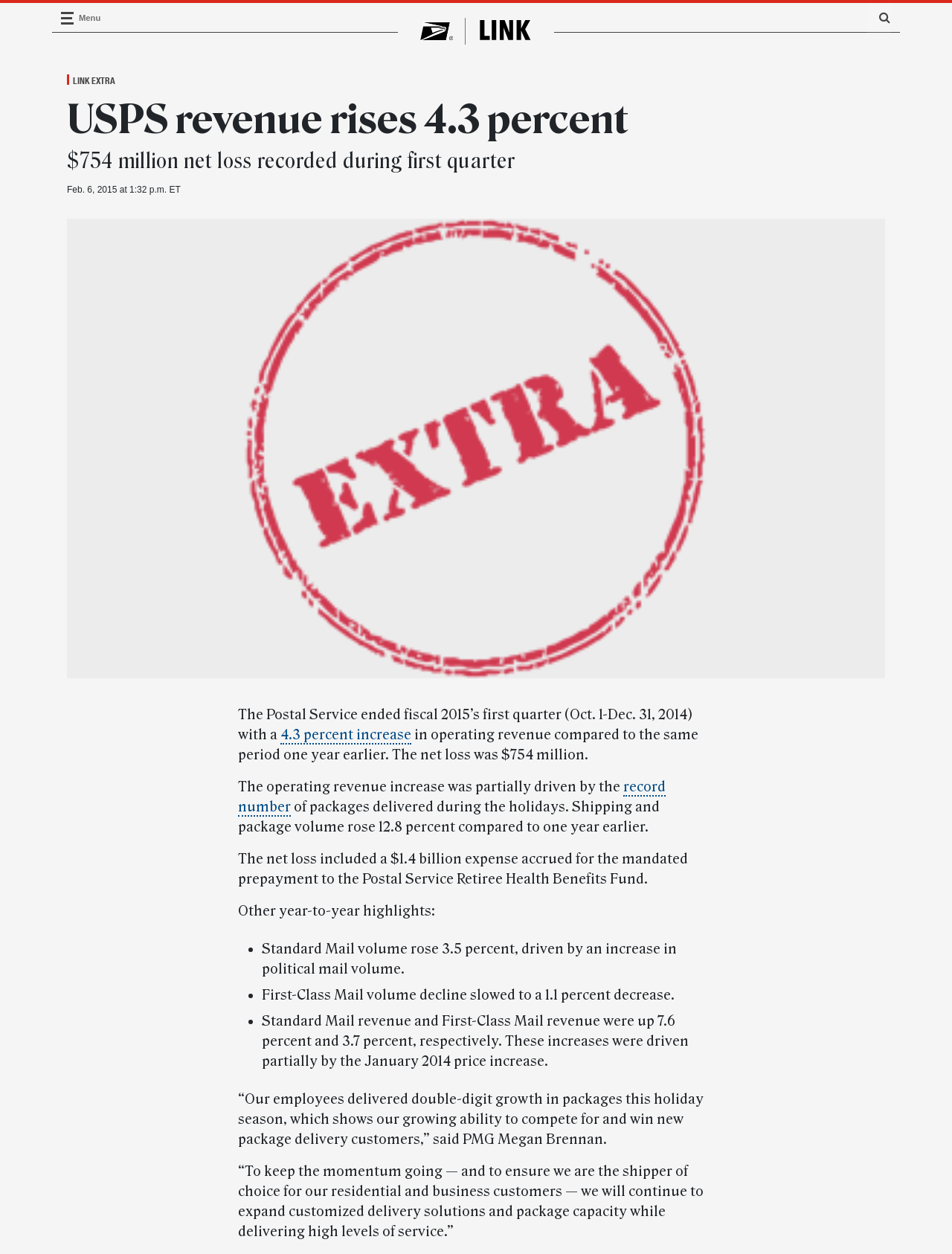Determine the bounding box of the UI component based on this description: "4.3 percent increase". The bounding box coordinates should be four float values between 0 and 1, i.e., [left, top, right, bottom].

[0.295, 0.579, 0.432, 0.594]